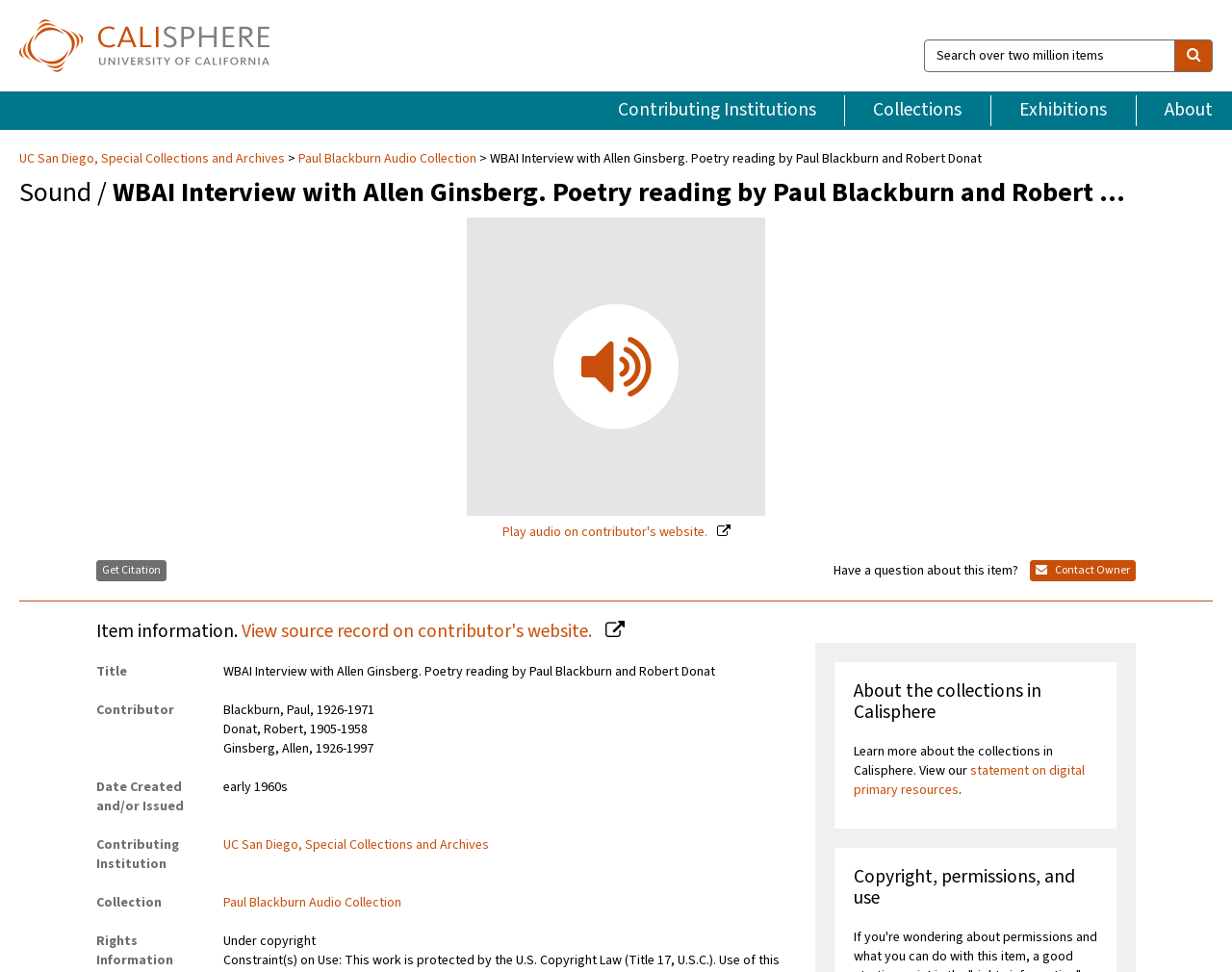Find the bounding box coordinates of the area to click in order to follow the instruction: "Go to the 'About Us' page".

None